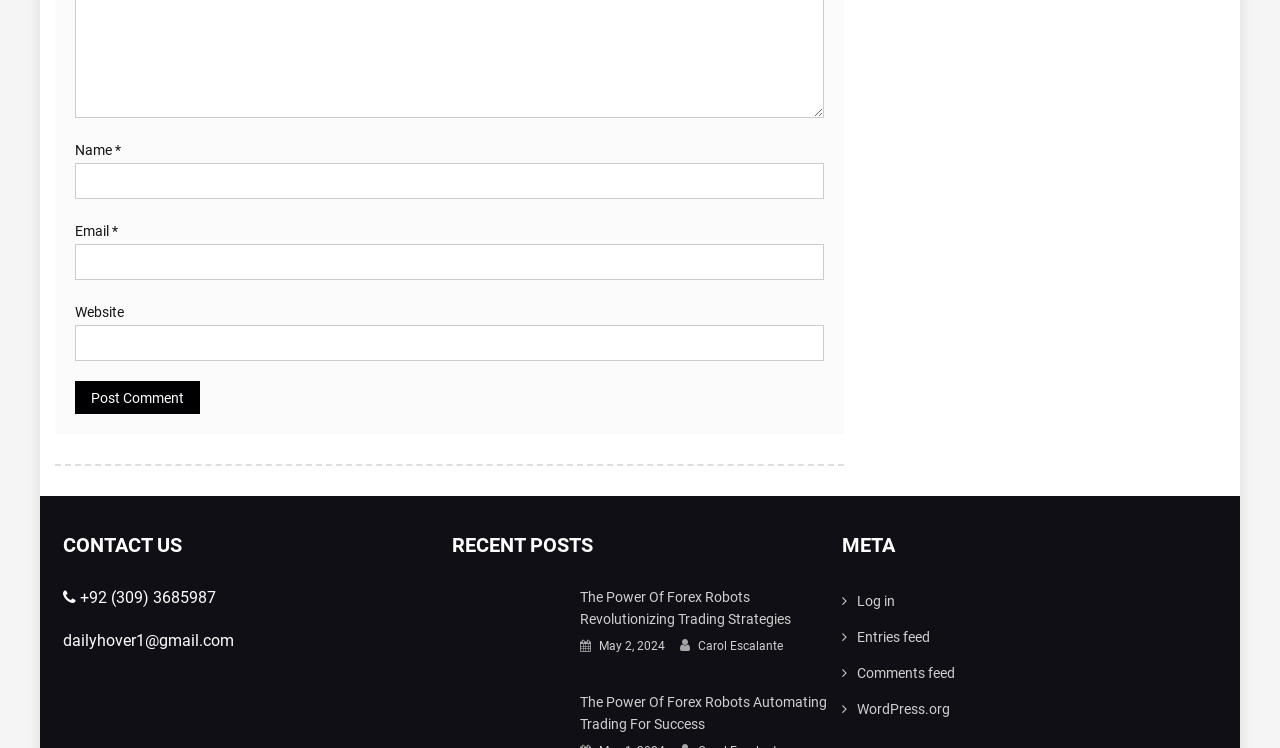Show the bounding box coordinates of the element that should be clicked to complete the task: "Search for something".

None